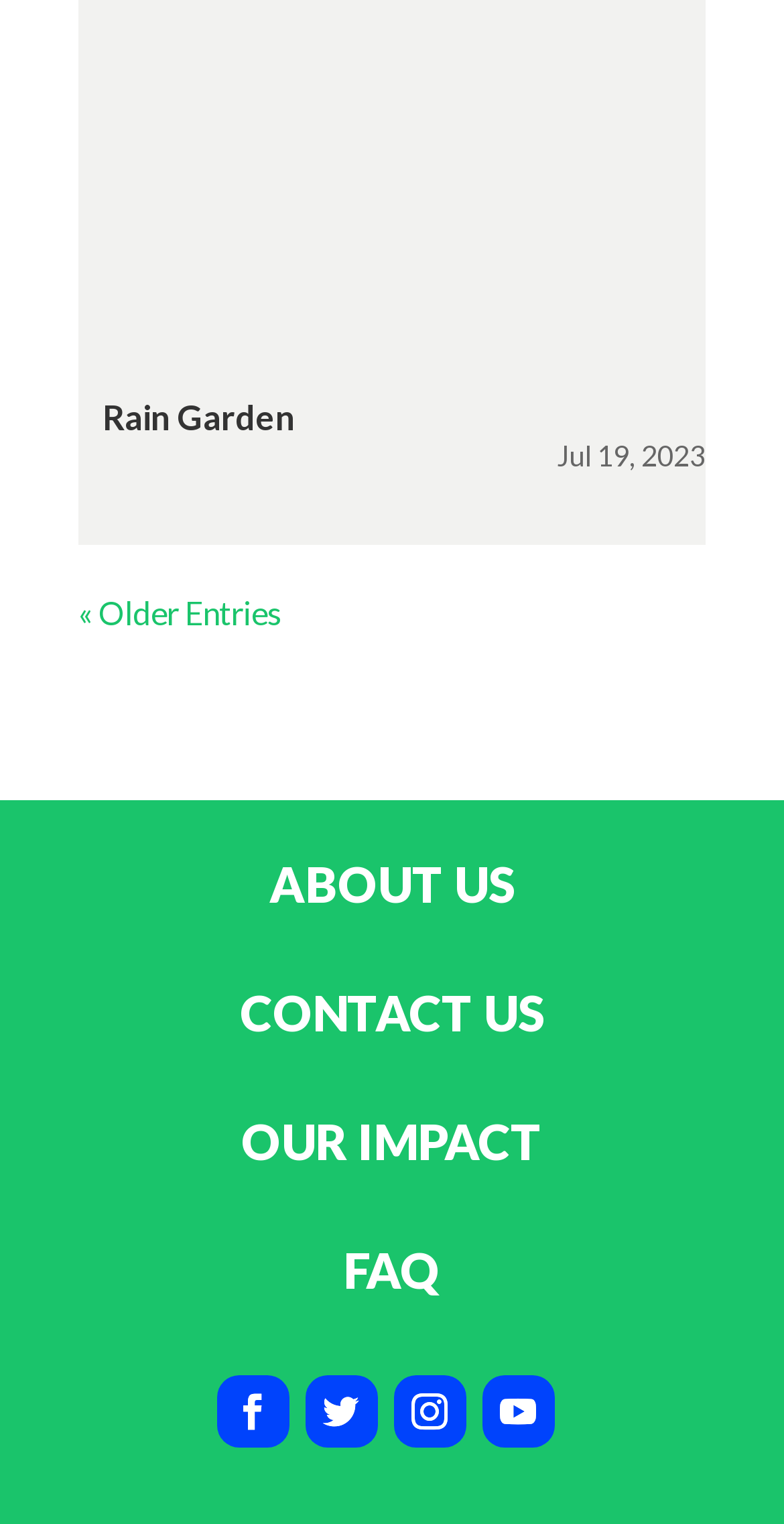Please give a succinct answer using a single word or phrase:
What is the date mentioned on the webpage?

Jul 19, 2023